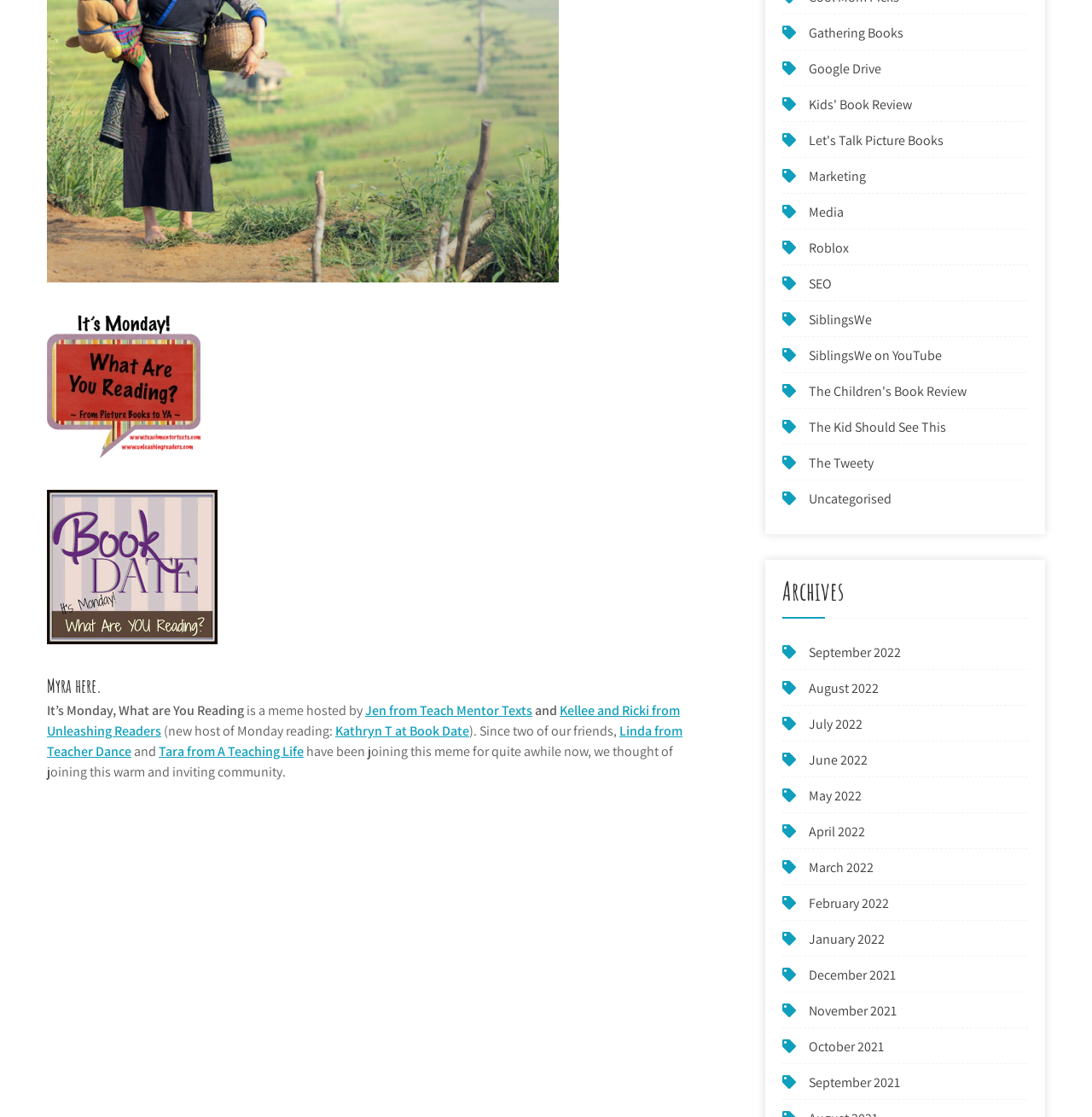Given the description of the UI element: "Let's Talk Picture Books", predict the bounding box coordinates in the form of [left, top, right, bottom], with each value being a float between 0 and 1.

[0.741, 0.118, 0.864, 0.134]